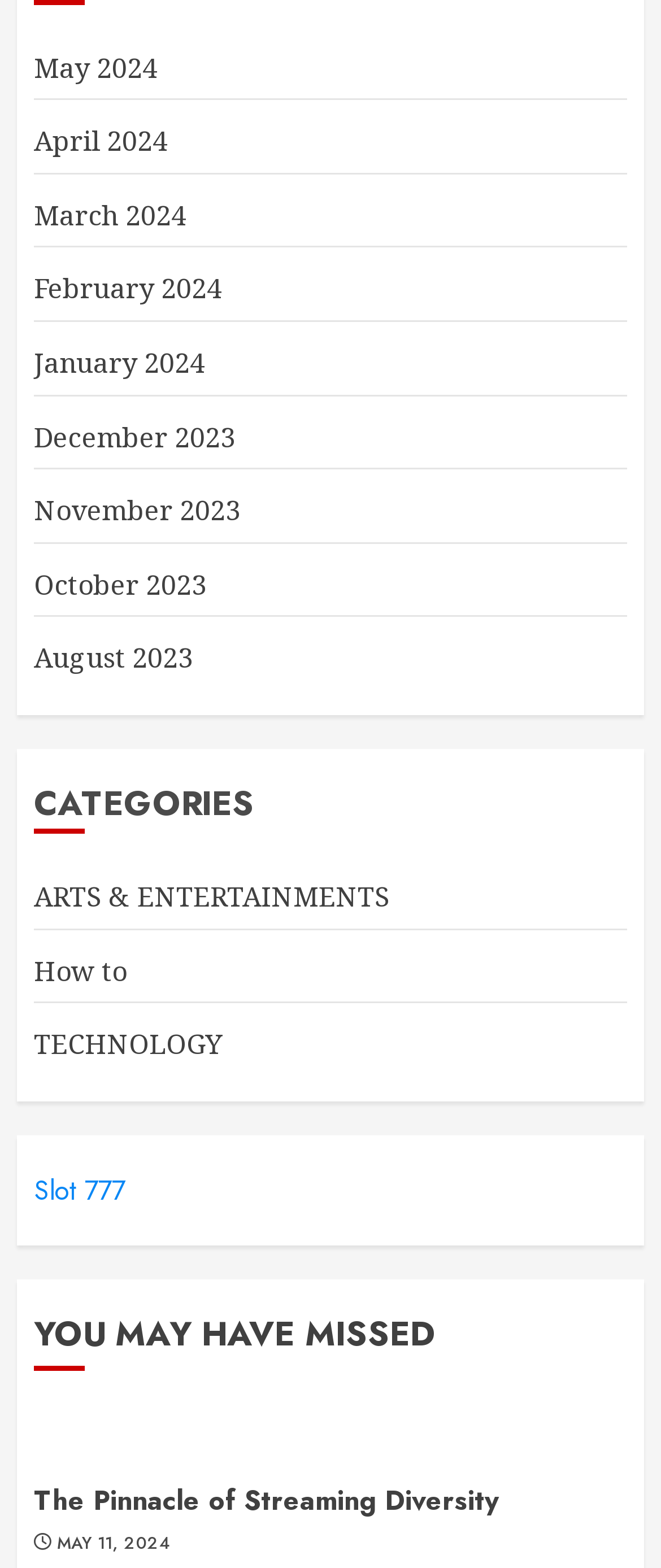What is the date of the latest article?
Refer to the image and respond with a one-word or short-phrase answer.

MAY 11, 2024